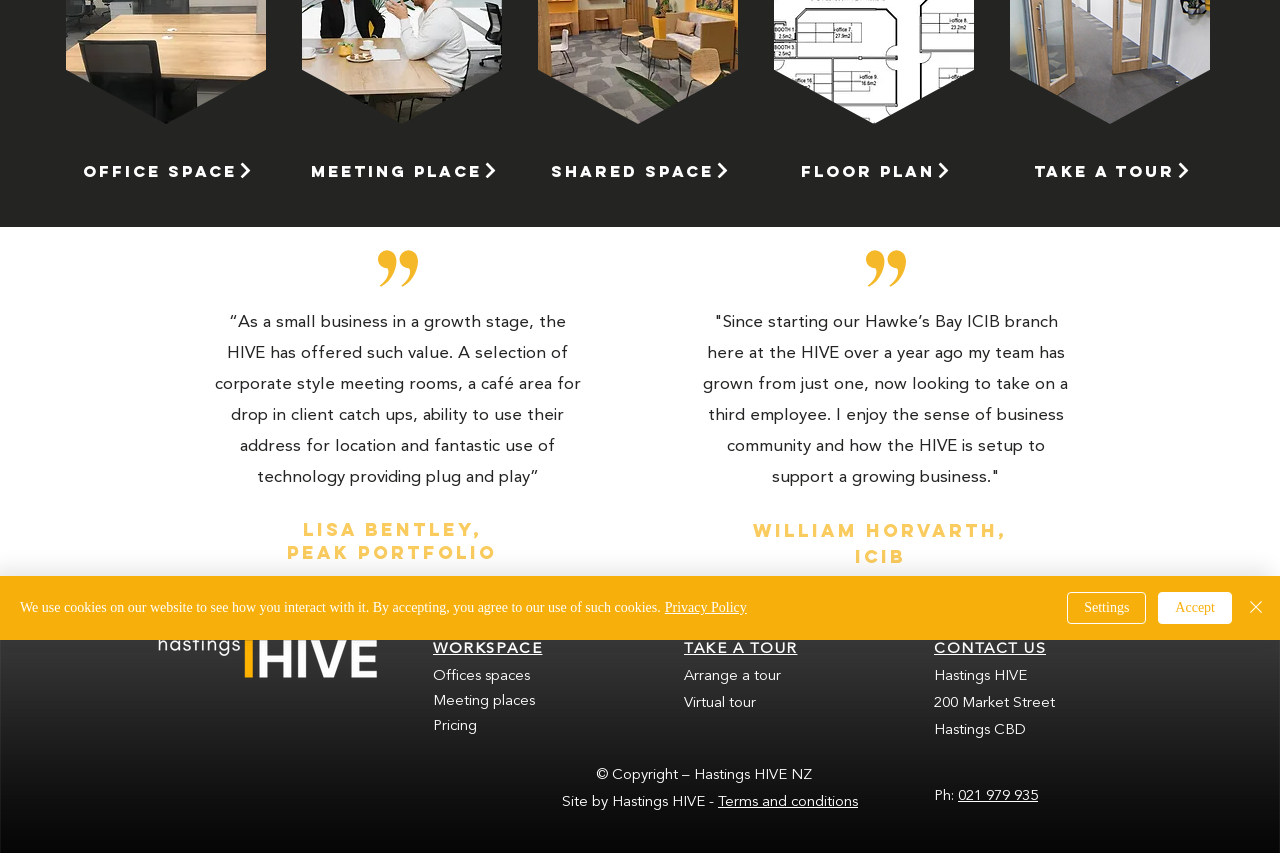Give the bounding box coordinates for the element described by: "21 YEAR OLD".

None